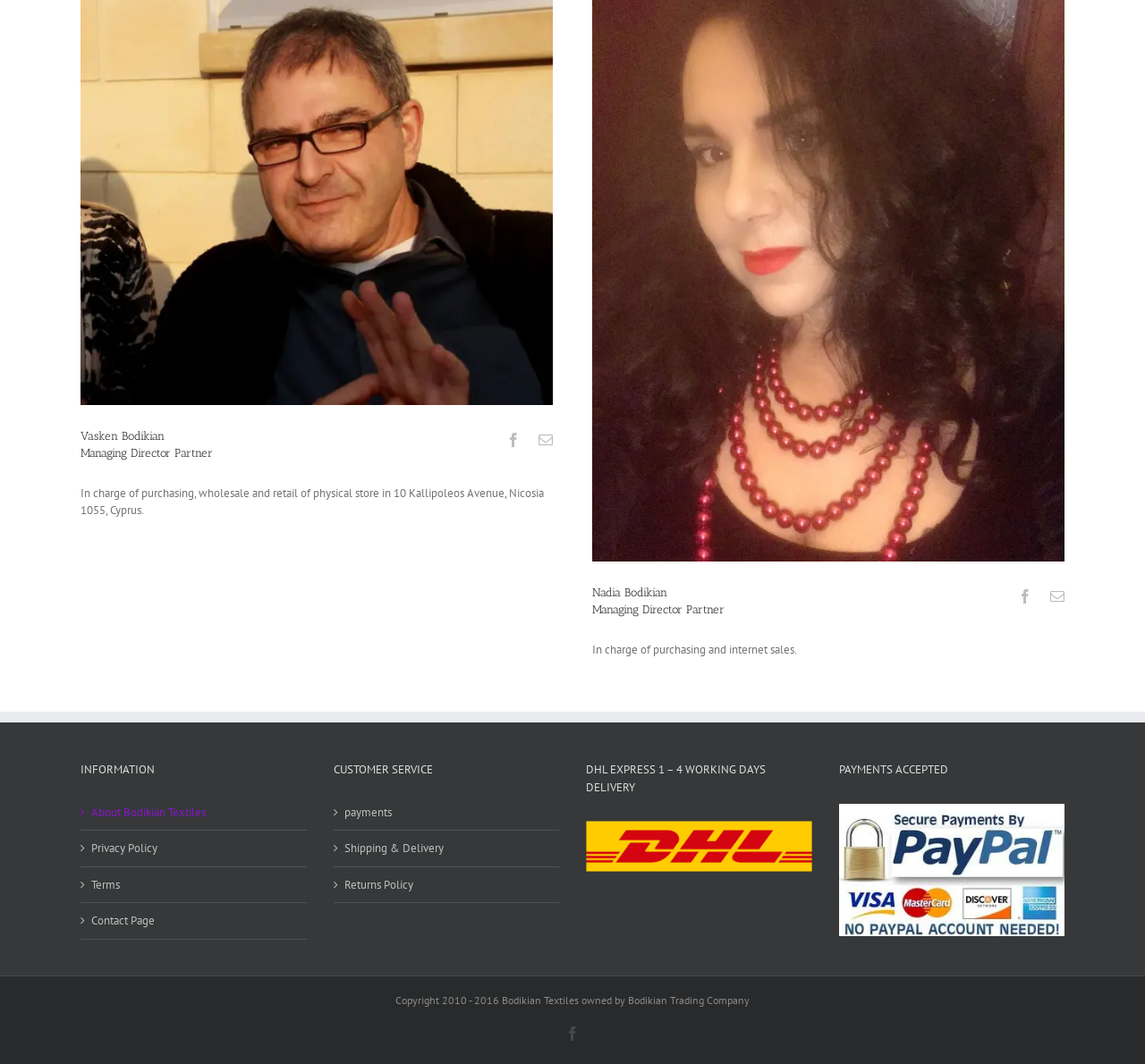Find the bounding box coordinates of the clickable element required to execute the following instruction: "Check Privacy Policy". Provide the coordinates as four float numbers between 0 and 1, i.e., [left, top, right, bottom].

[0.08, 0.789, 0.26, 0.806]